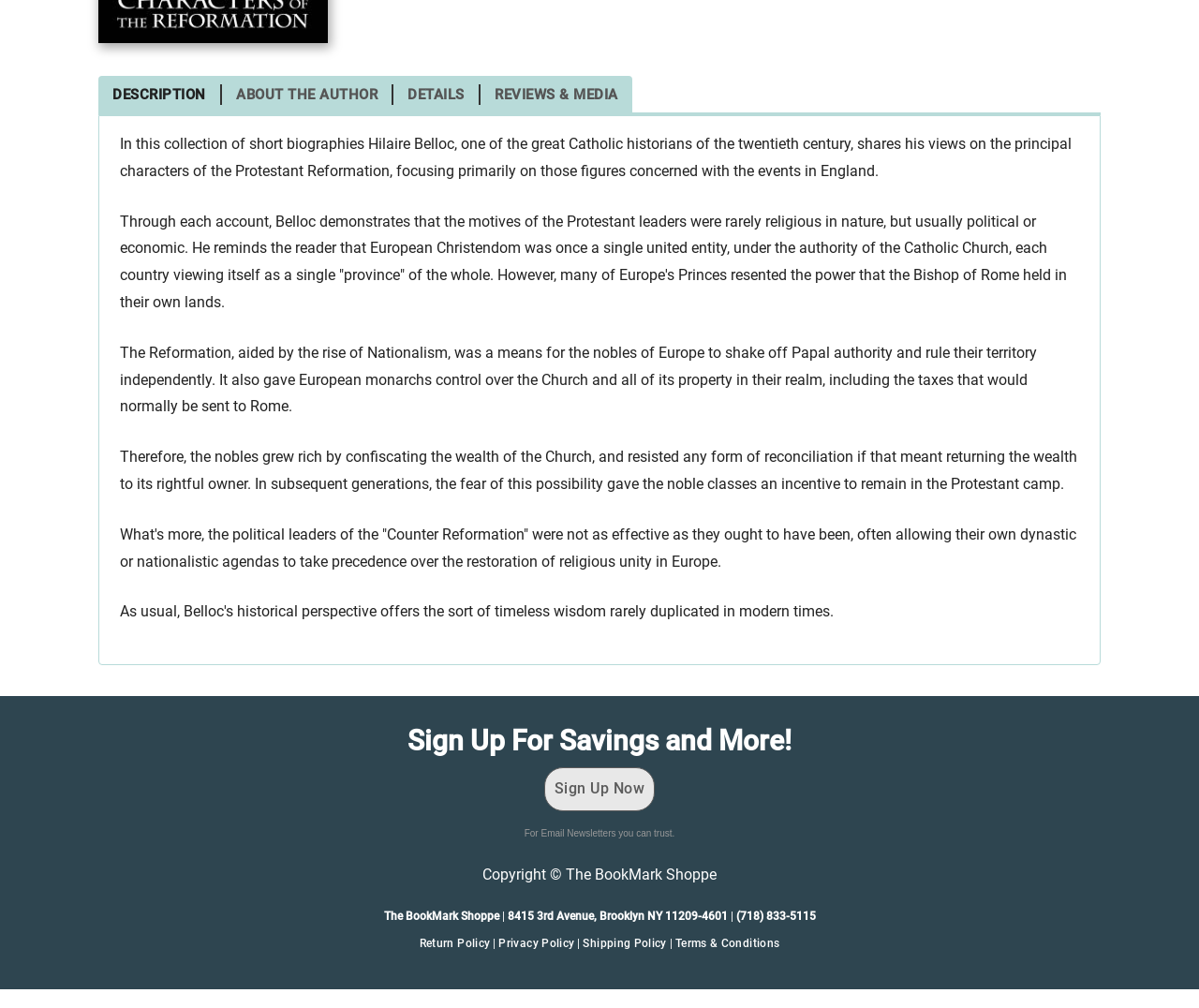Locate the UI element described by Sign Up Now in the provided webpage screenshot. Return the bounding box coordinates in the format (top-left x, top-left y, bottom-right x, bottom-right y), ensuring all values are between 0 and 1.

[0.454, 0.762, 0.546, 0.805]